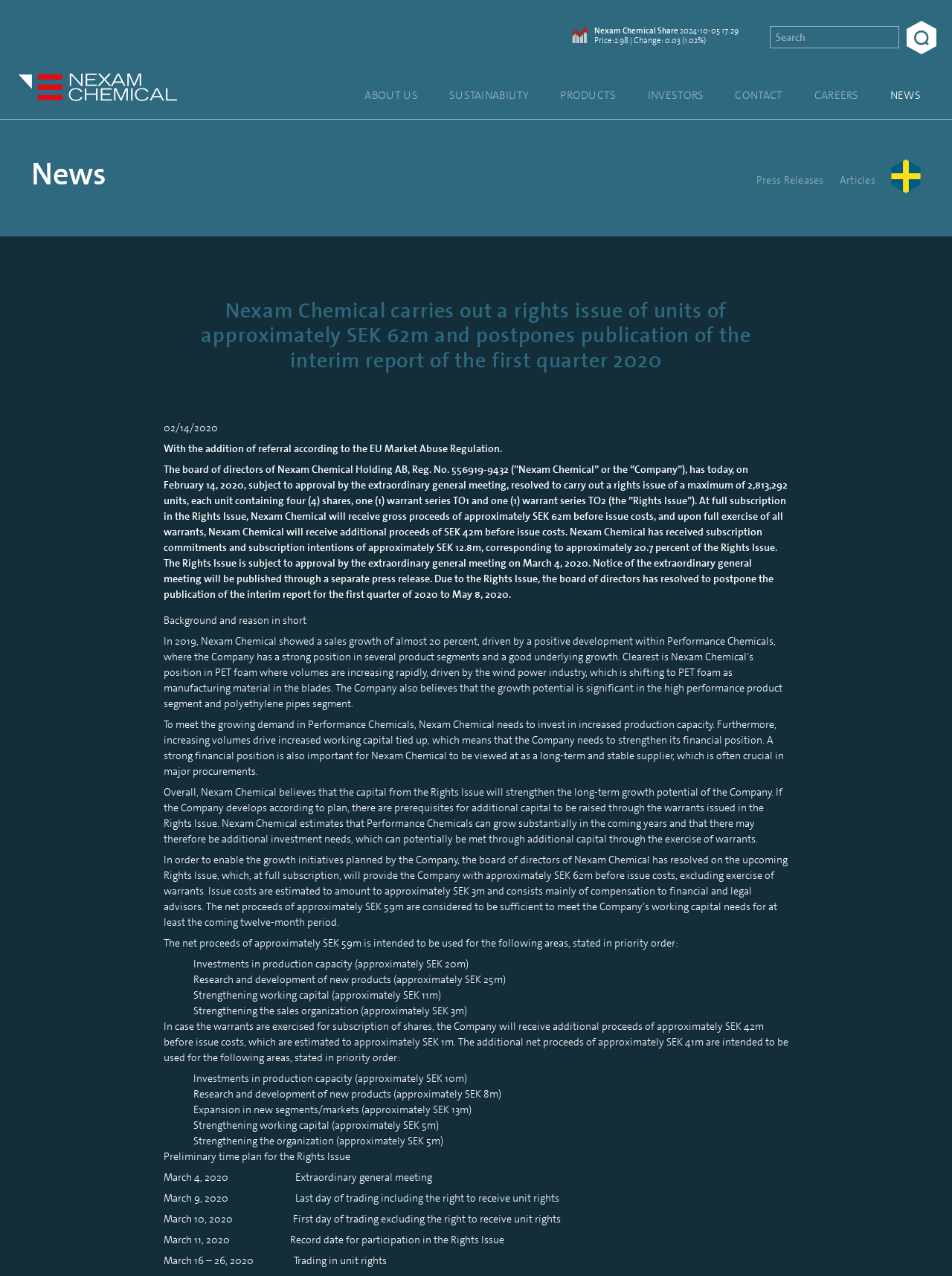Identify the bounding box coordinates for the element that needs to be clicked to fulfill this instruction: "View NEWS". Provide the coordinates in the format of four float numbers between 0 and 1: [left, top, right, bottom].

[0.935, 0.069, 0.967, 0.08]